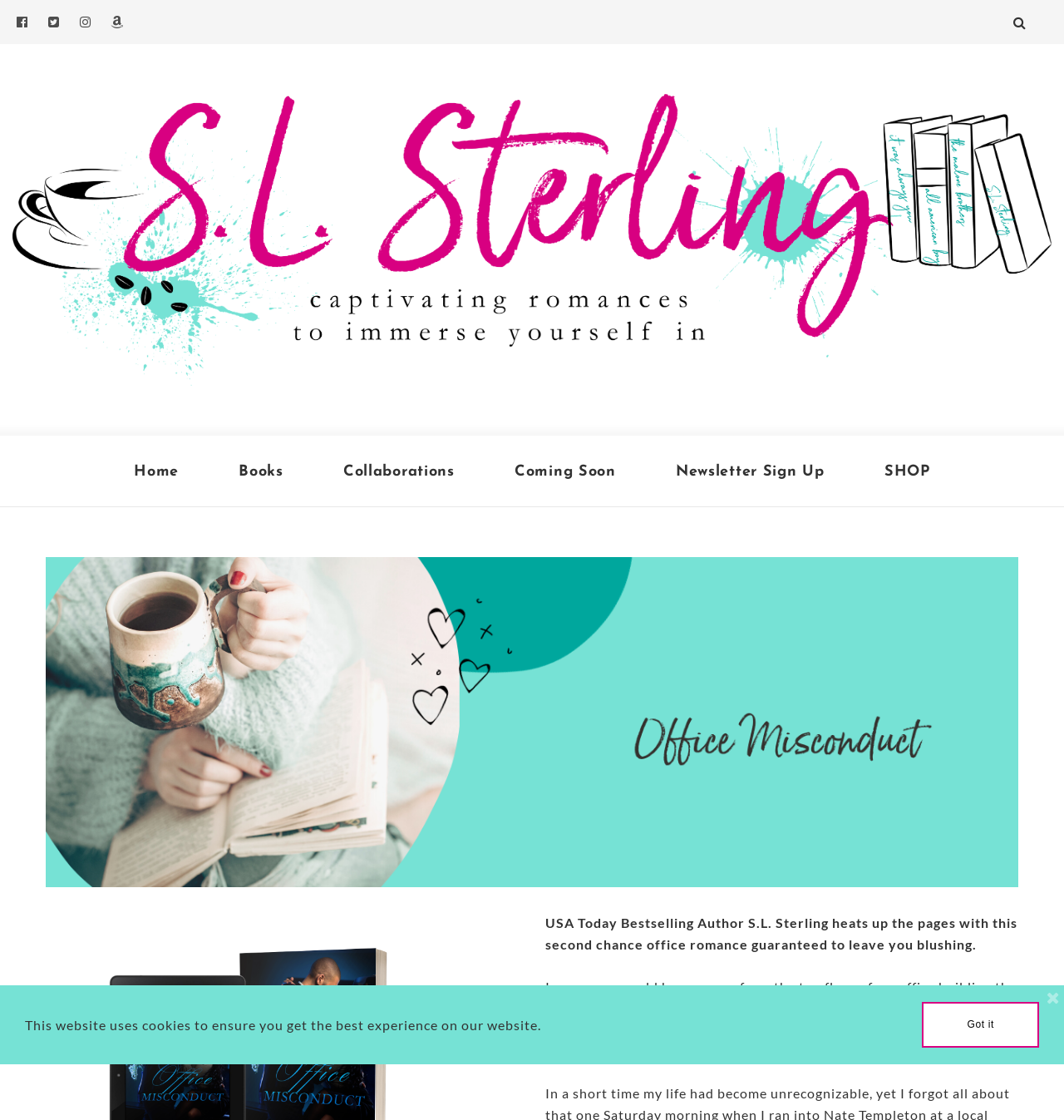Highlight the bounding box coordinates of the element you need to click to perform the following instruction: "Click the search icon."

[0.012, 0.011, 0.03, 0.028]